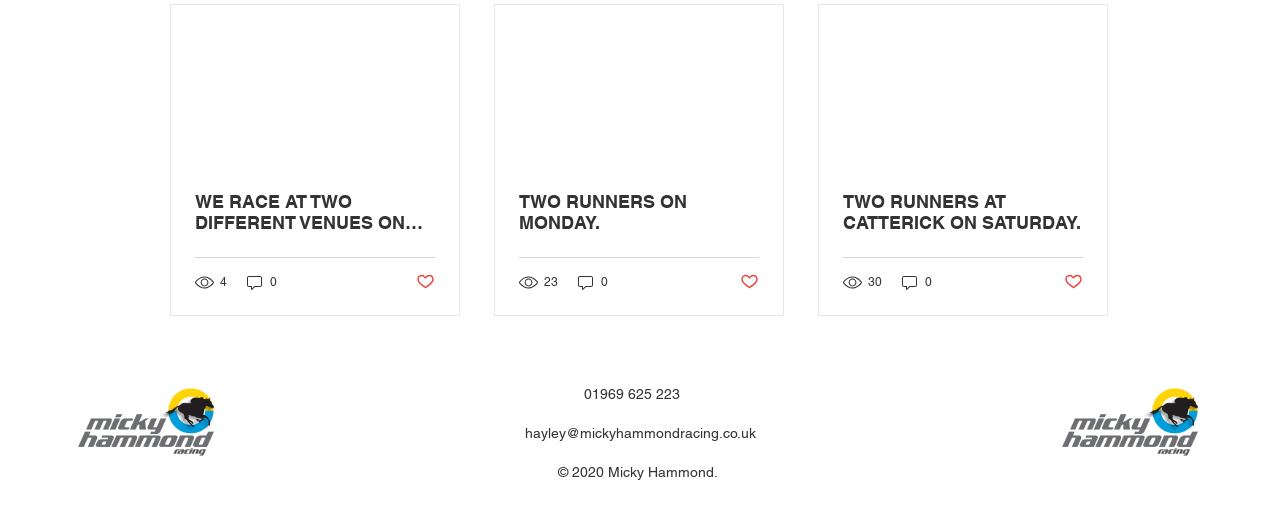How many comments does the second post have?
Please look at the screenshot and answer using one word or phrase.

0